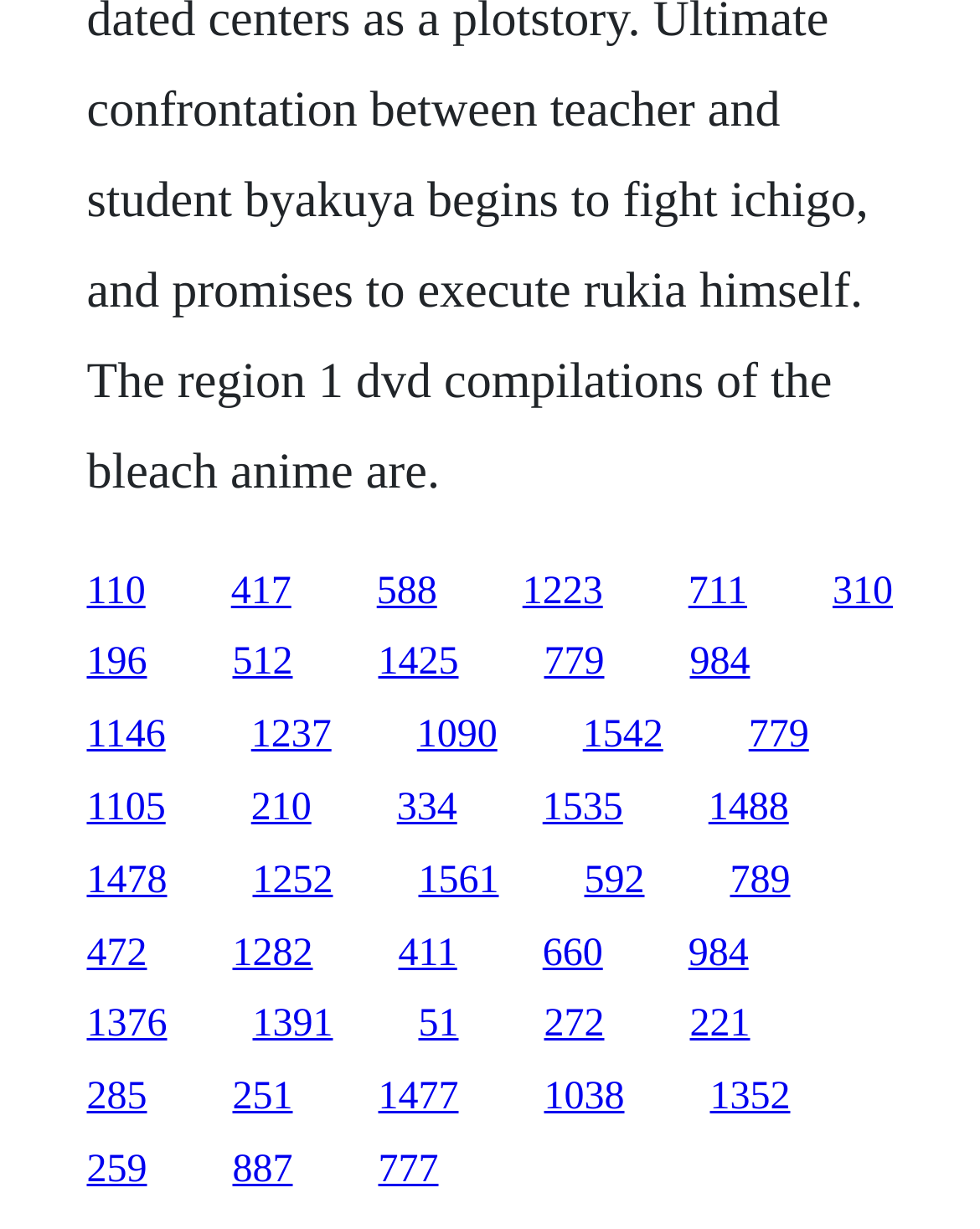Locate the bounding box coordinates of the clickable element to fulfill the following instruction: "access the eleventh link". Provide the coordinates as four float numbers between 0 and 1 in the format [left, top, right, bottom].

[0.088, 0.581, 0.169, 0.616]